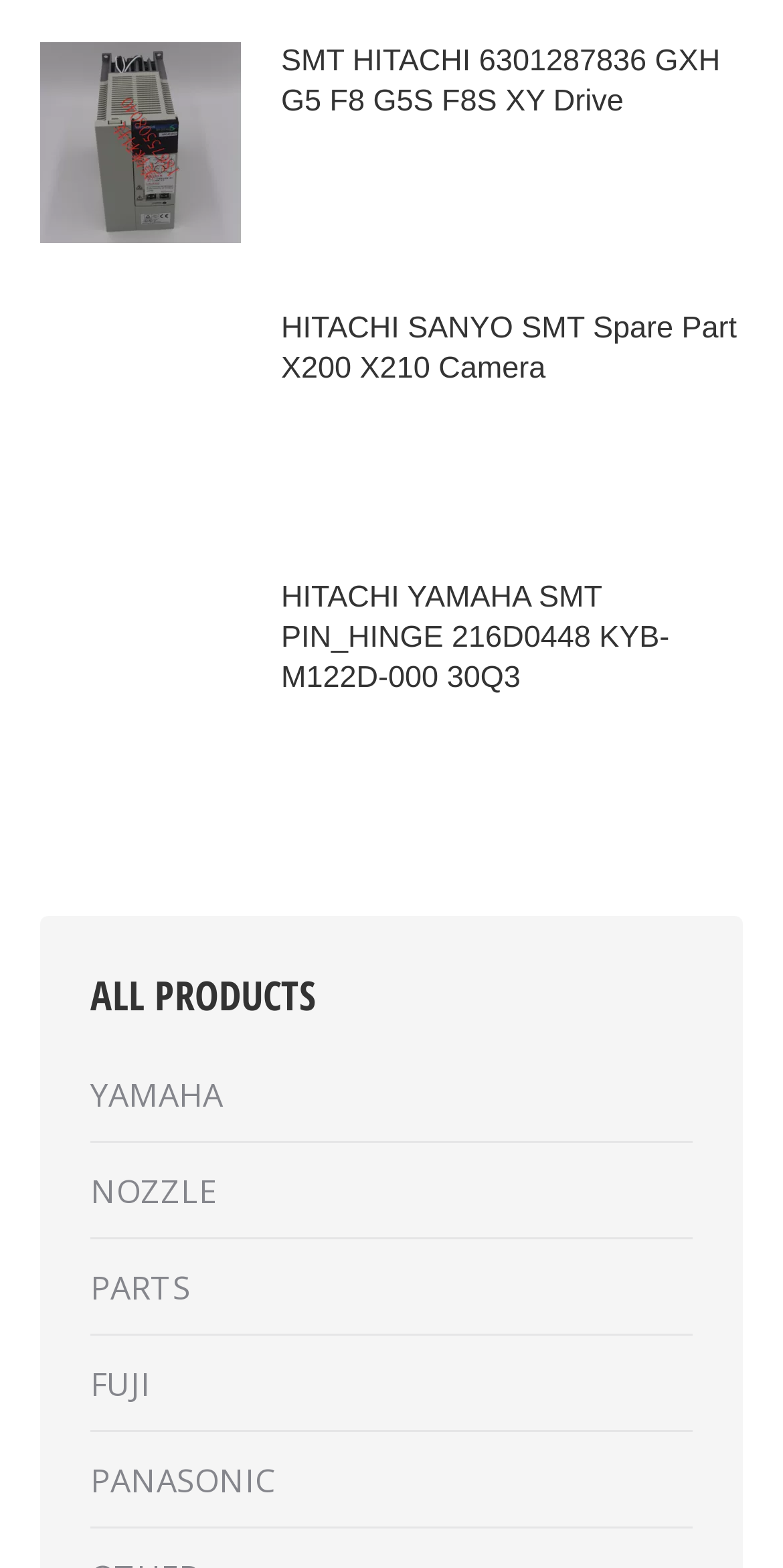Identify the bounding box coordinates of the specific part of the webpage to click to complete this instruction: "Browse ALL PRODUCTS".

[0.115, 0.618, 0.403, 0.653]